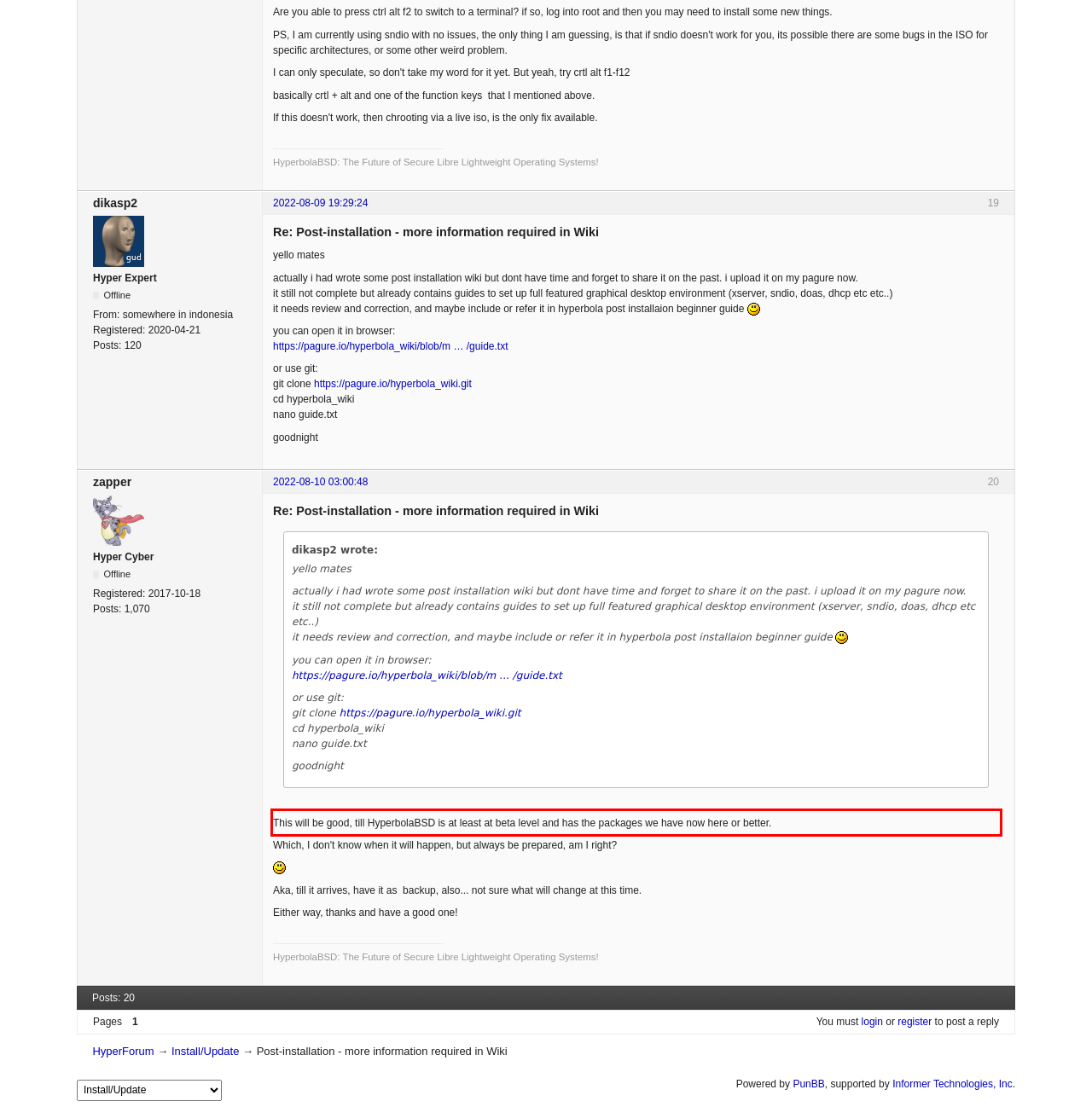Please examine the webpage screenshot and extract the text within the red bounding box using OCR.

This will be good, till HyperbolaBSD is at least at beta level and has the packages we have now here or better.